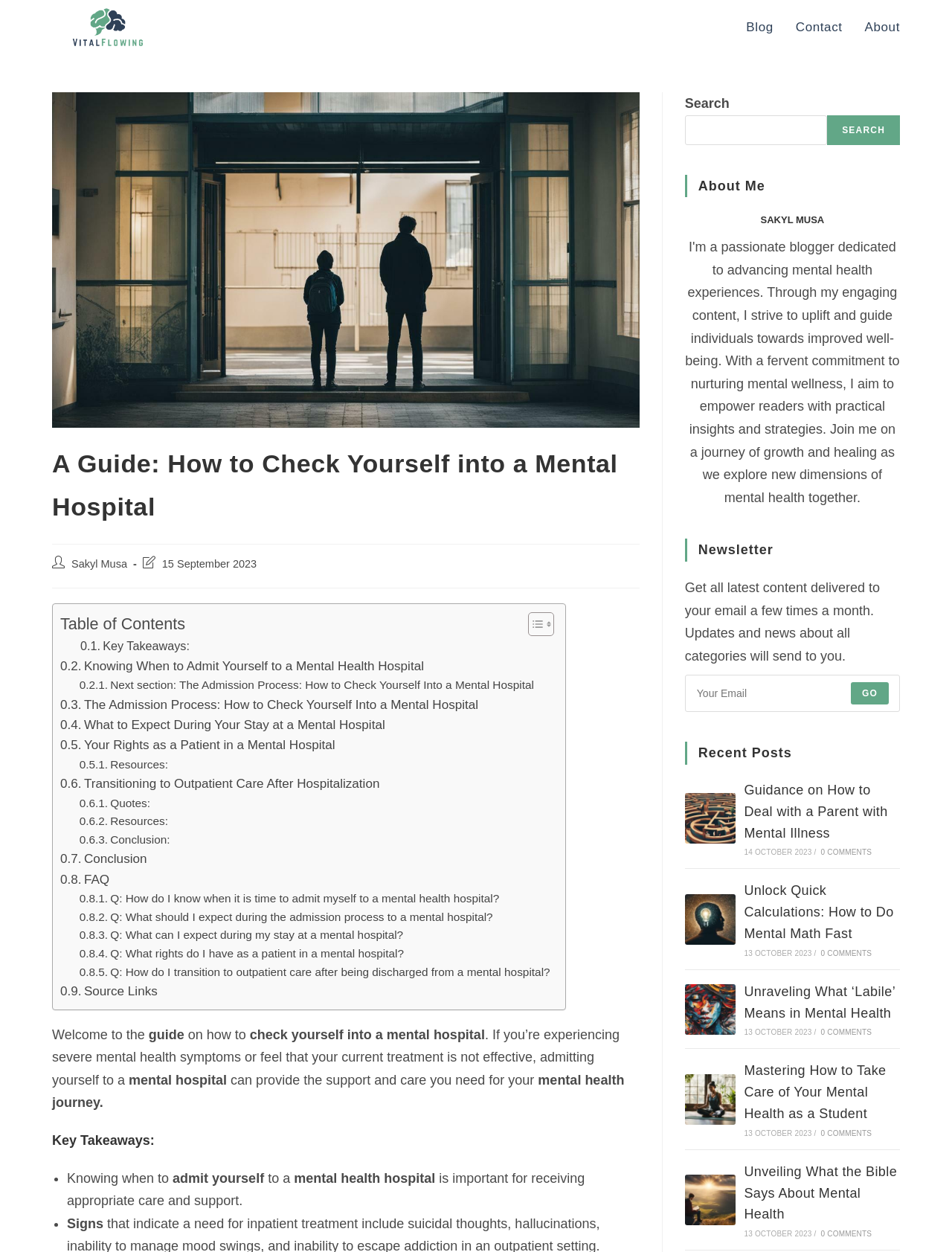Locate the bounding box coordinates of the region to be clicked to comply with the following instruction: "Click on the 'Toggle Table of Content' link". The coordinates must be four float numbers between 0 and 1, in the form [left, top, right, bottom].

[0.543, 0.488, 0.578, 0.508]